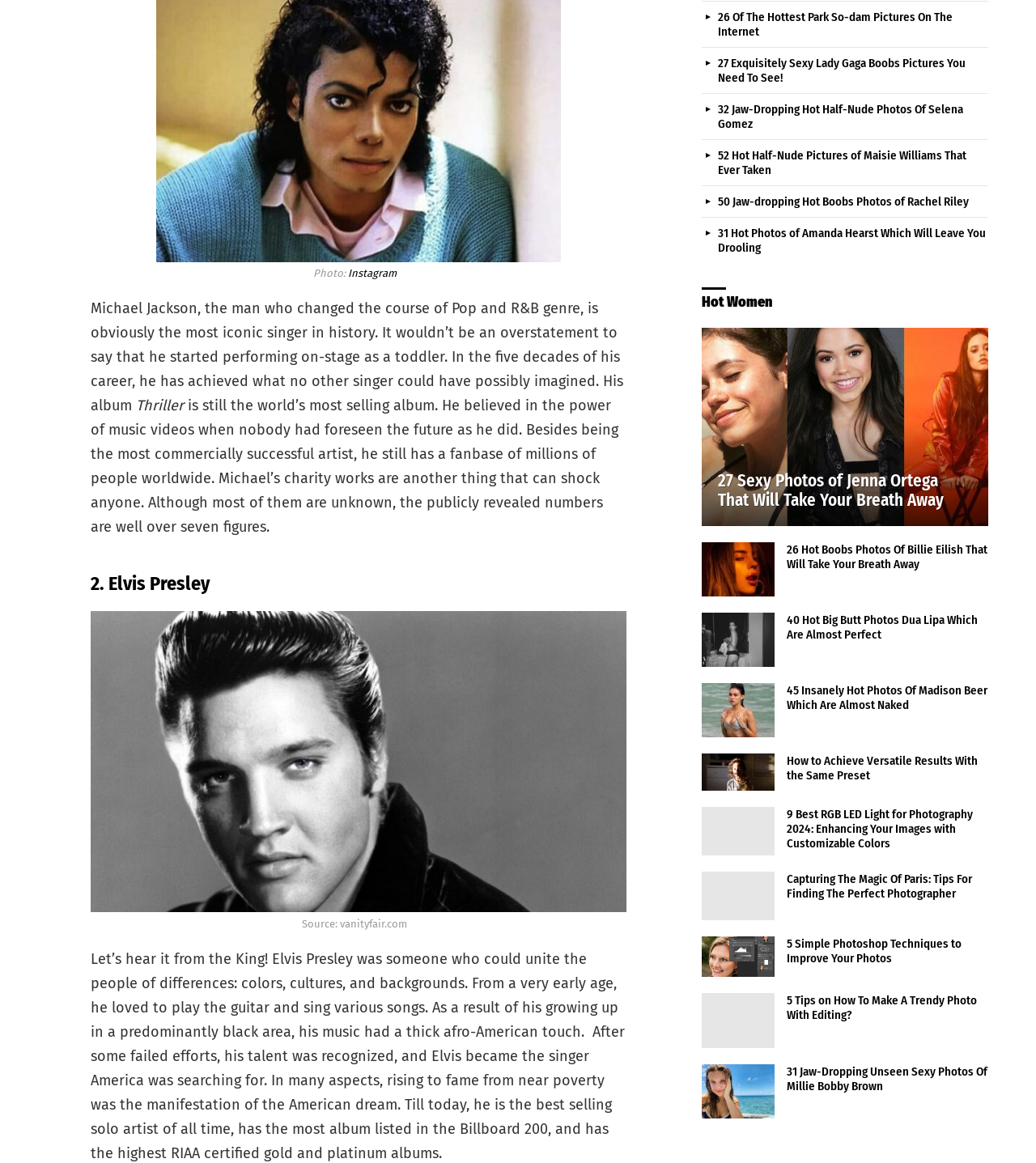Highlight the bounding box of the UI element that corresponds to this description: "Instagram".

[0.336, 0.23, 0.382, 0.24]